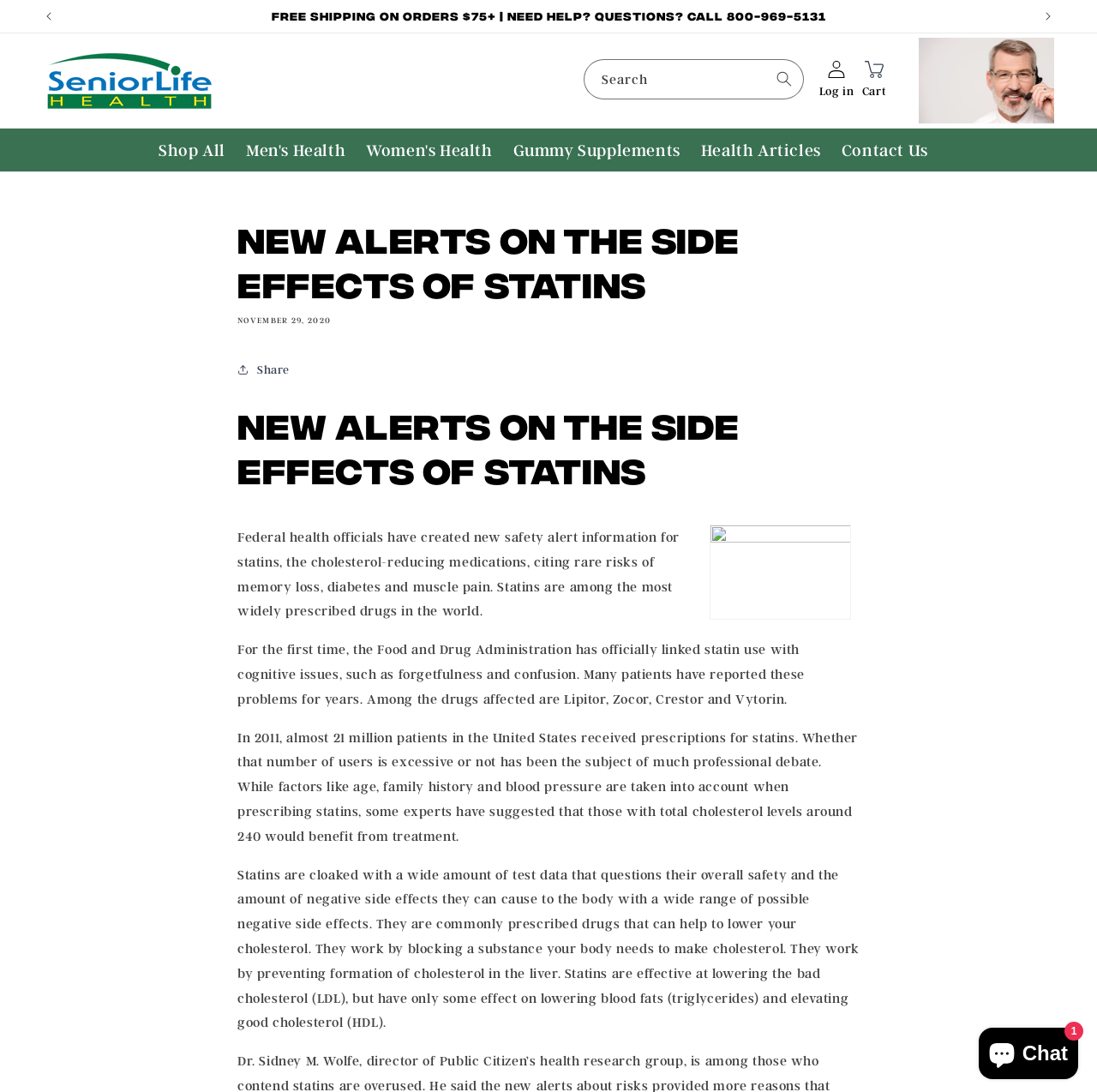Please identify the bounding box coordinates of where to click in order to follow the instruction: "Share the article".

[0.216, 0.321, 0.264, 0.356]